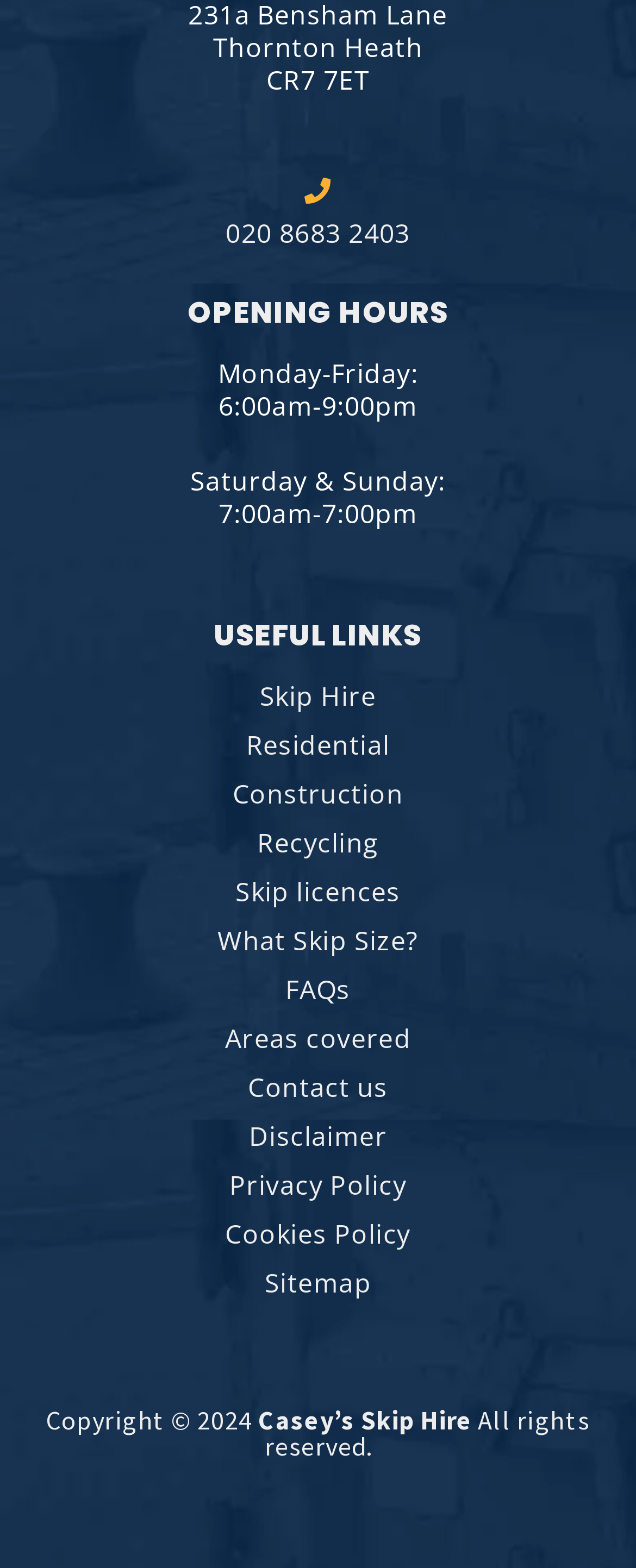What is the phone number of Casey's Skip Hire? Based on the image, give a response in one word or a short phrase.

020 8683 2403